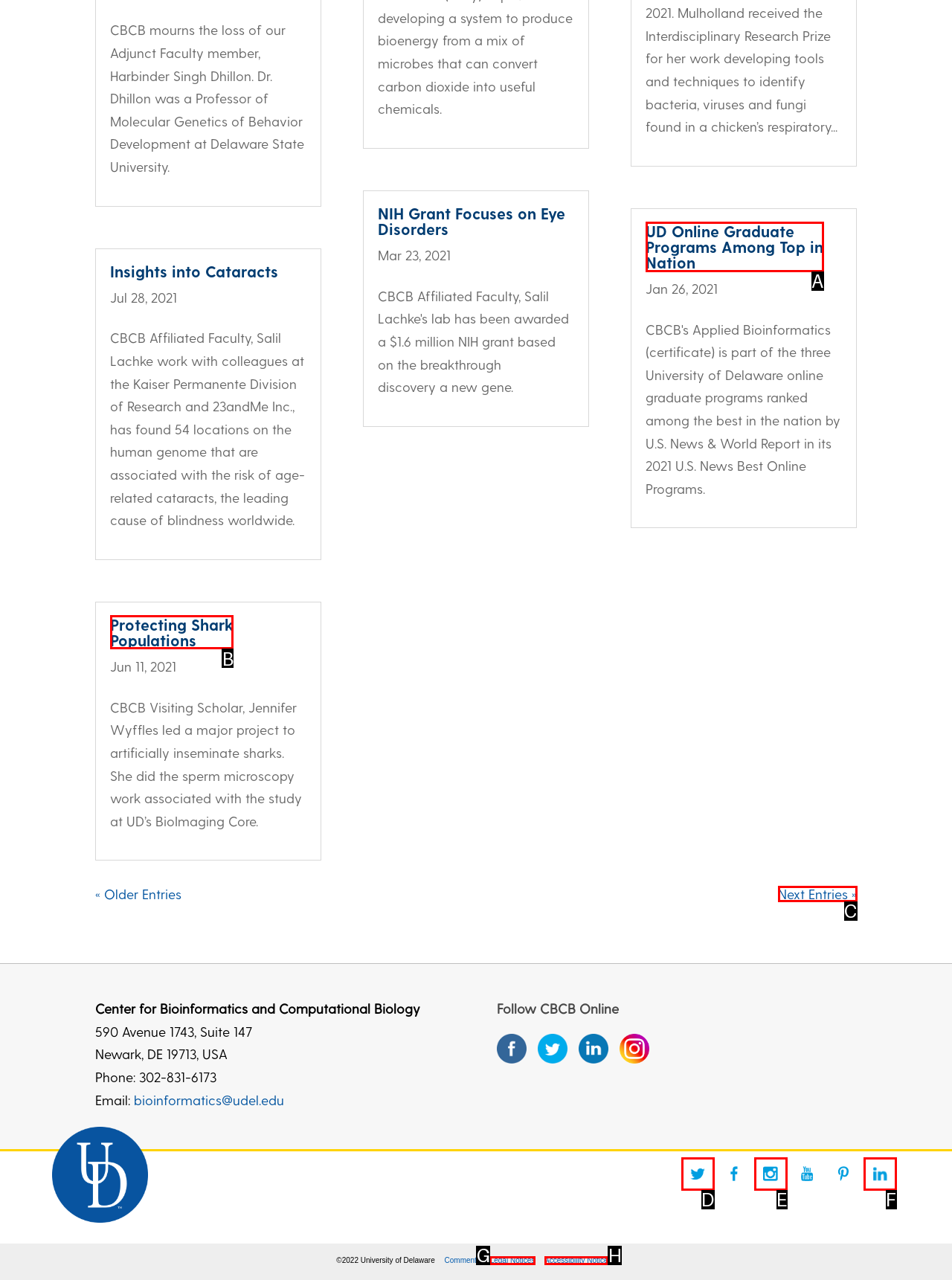Show which HTML element I need to click to perform this task: Click the 'Pick Your Poison: Thursday 11-10-11' link Answer with the letter of the correct choice.

None